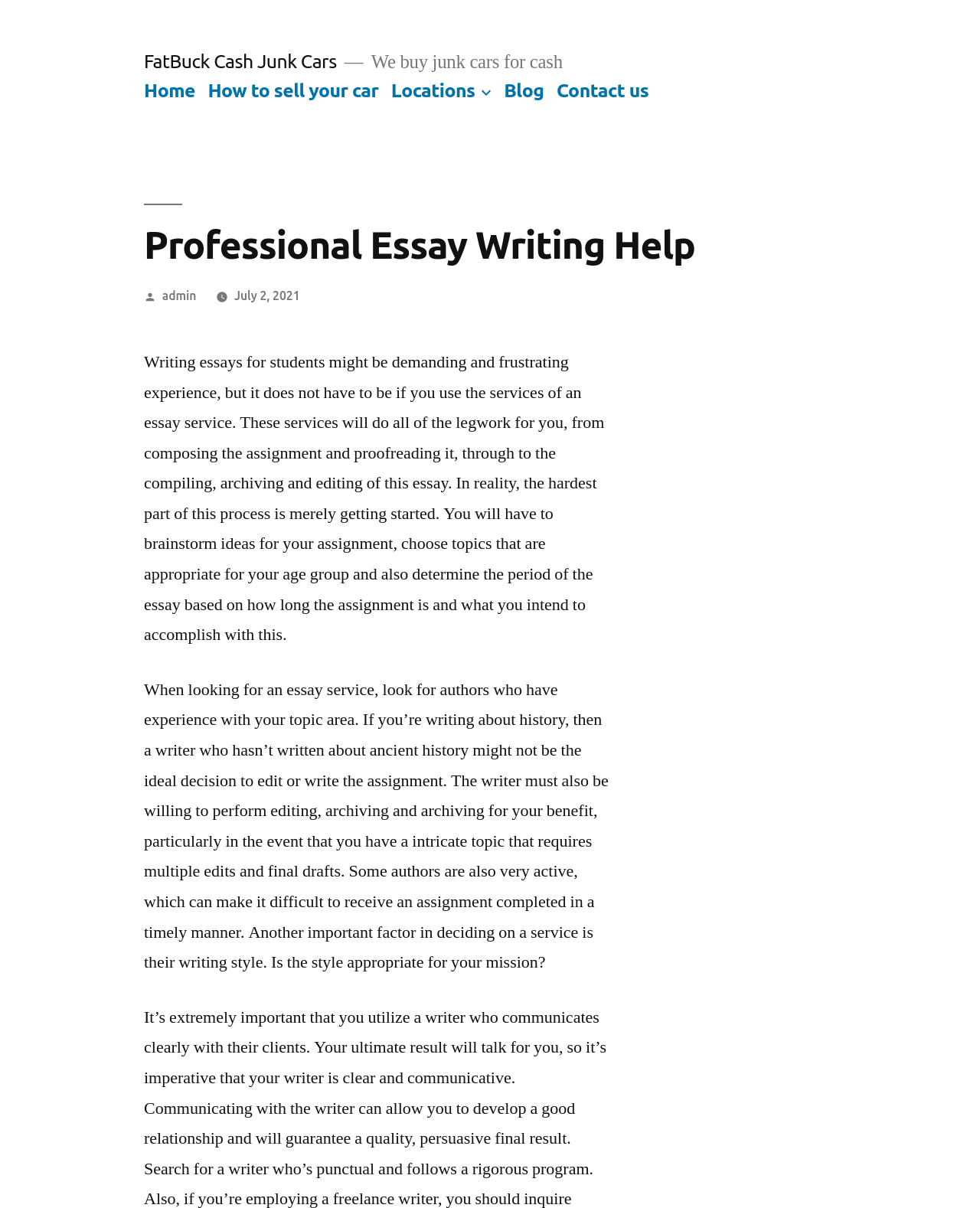Construct a comprehensive caption that outlines the webpage's structure and content.

The webpage is about professional essay writing help and junk car buying services. At the top, there is a link to "FatBuck Cash Junk Cars" and a static text stating "We buy junk cars for cash". Below this, there is a top menu navigation bar with links to "Home", "How to sell your car", "Locations", a button, "Blog", and "Contact us". 

On the left side, there is a header section with a heading "Professional Essay Writing Help". Below this, there is a static text "Posted by" followed by a link to "admin" and another link to "July 2, 2021". 

The main content of the webpage is a long passage of text discussing the challenges of writing essays for students and how essay services can help. The passage is divided into three paragraphs, each describing the difficulties of writing essays and the importance of choosing the right essay service. The text is positioned in the middle of the page, spanning from the top to the bottom.